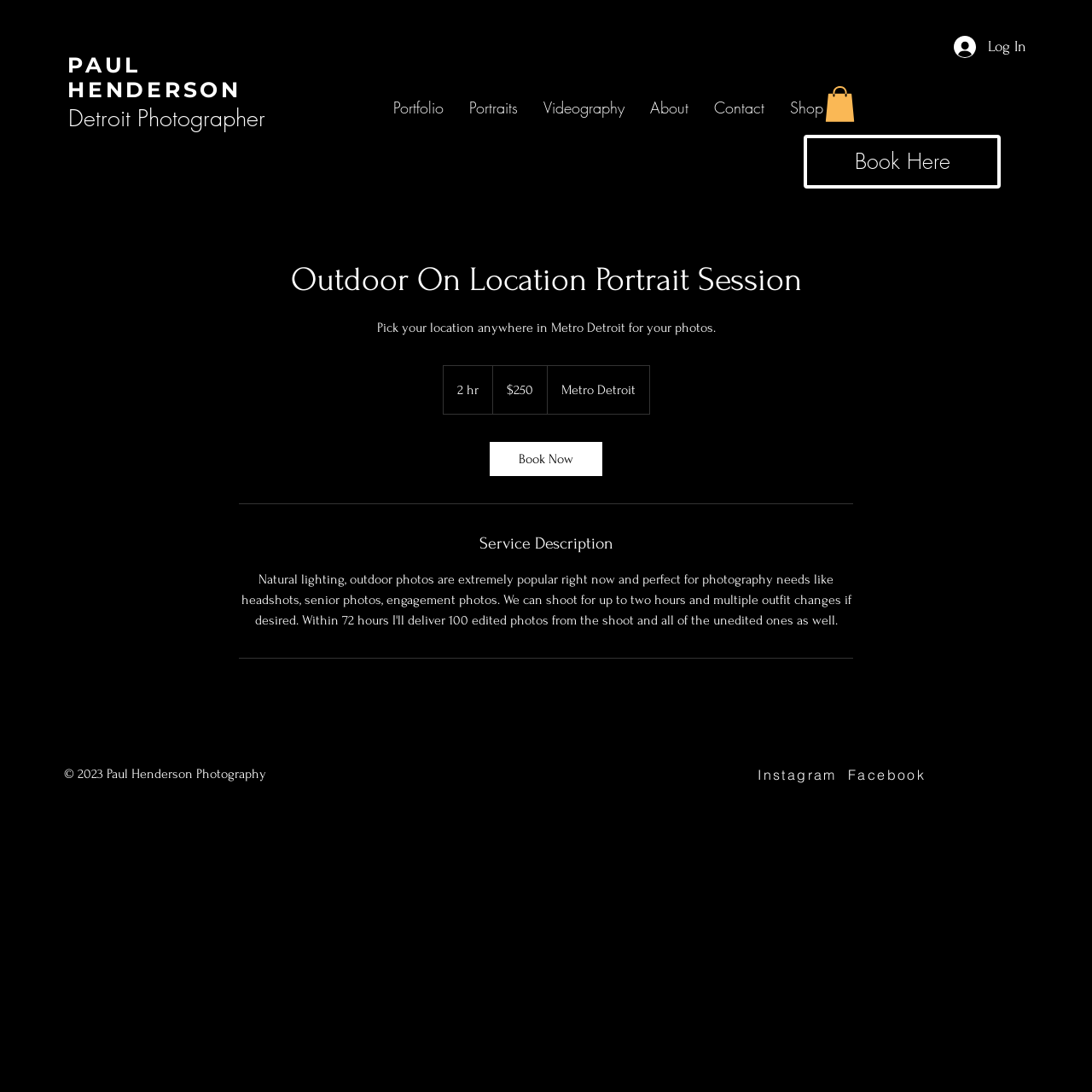Find the bounding box coordinates for the UI element that matches this description: "Book Now".

[0.448, 0.405, 0.552, 0.436]